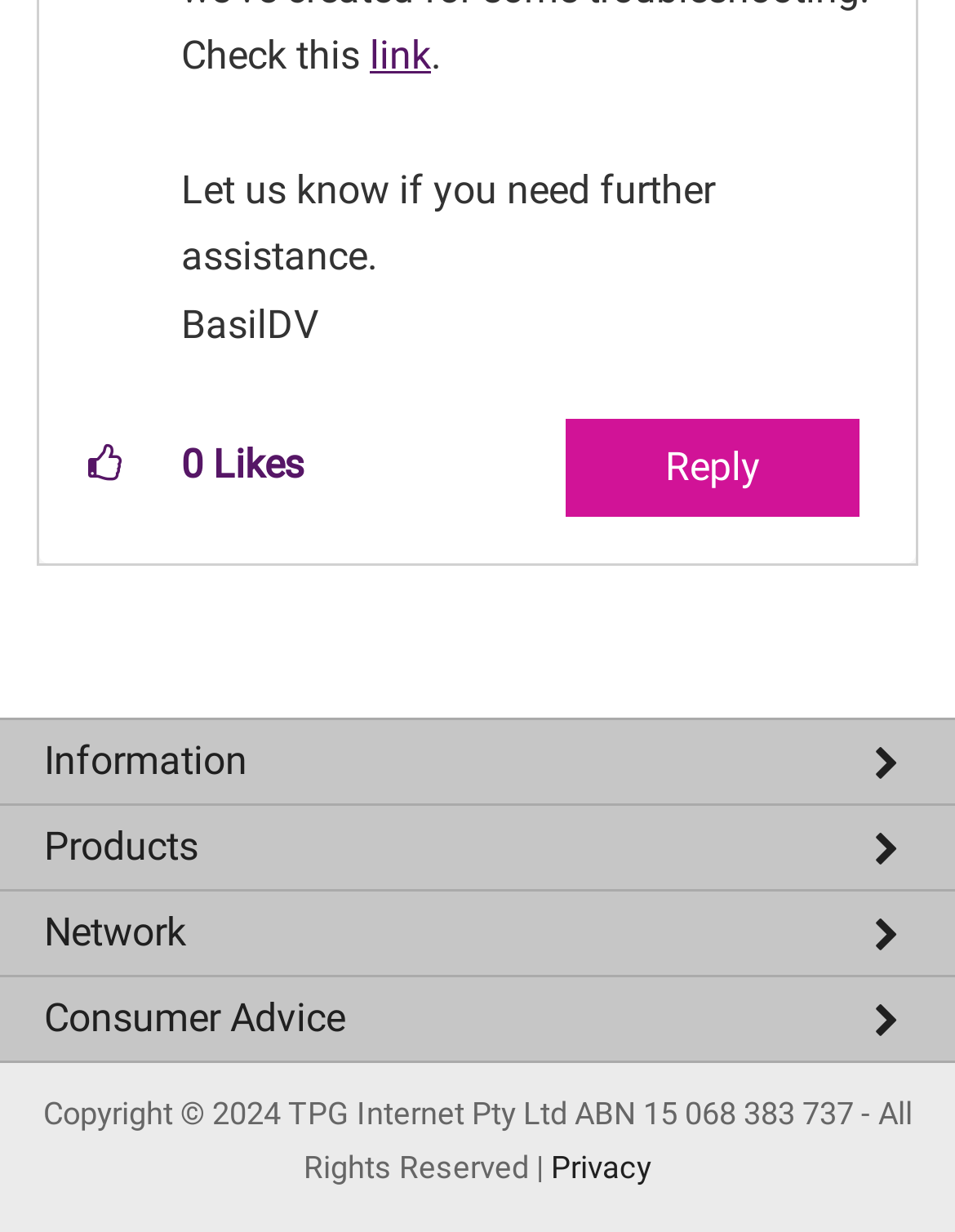Answer succinctly with a single word or phrase:
What is the last link in the footer section?

Privacy